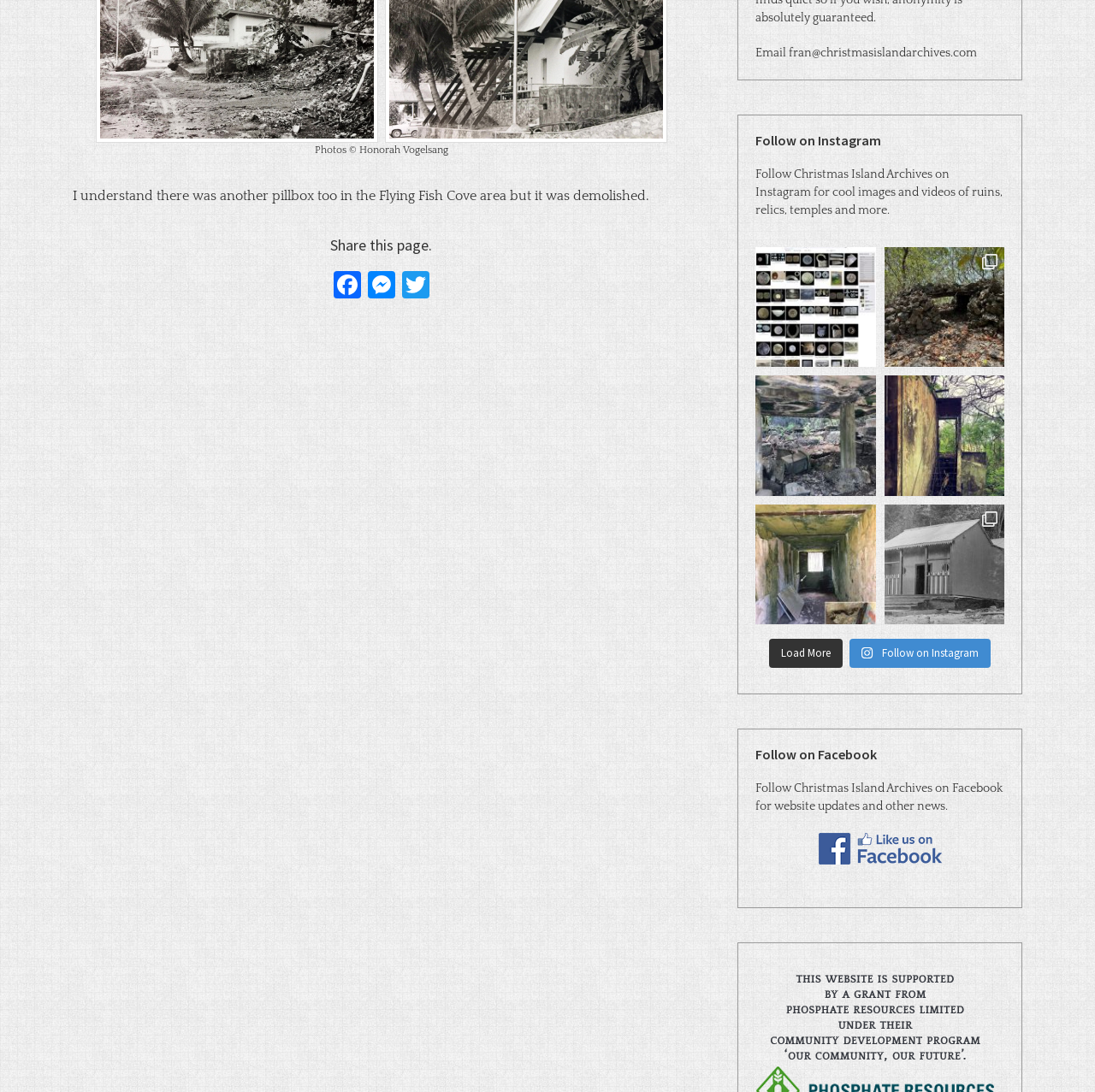Using the details from the image, please elaborate on the following question: What is the theme of the website?

I inferred the theme of the website by reading the various text elements and link elements which all seem to be related to Christmas Island's history, ruins, and archives. Therefore, the theme of the website is Christmas Island history and archives.